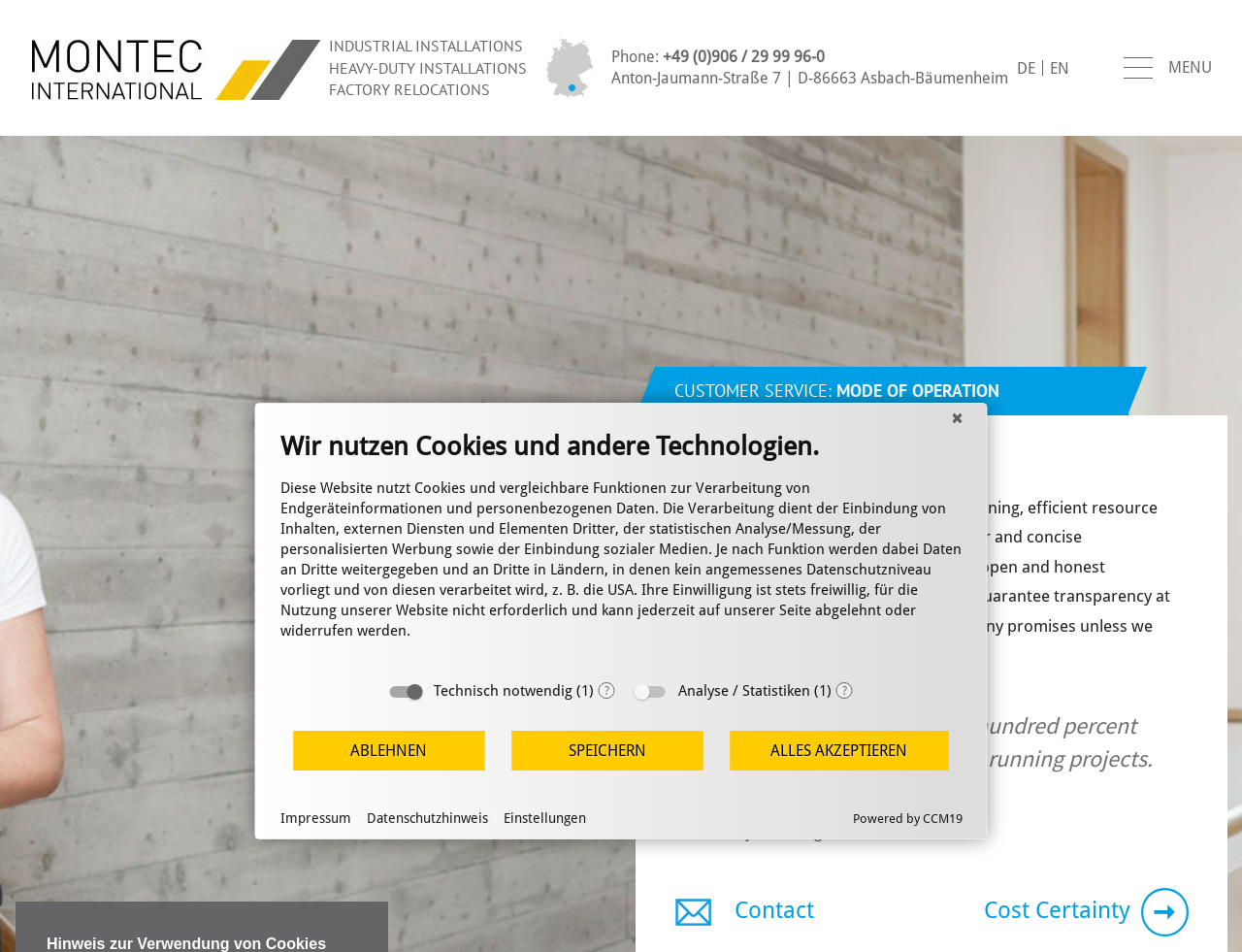Present a detailed account of what is displayed on the webpage.

The webpage is about Montec International, an industrial installation company. At the top, there is a link to the company's name, accompanied by a small logo image. Below this, there is a notification about cookie usage, which can be closed with a button.

On the left side, there is a menu with a heading "CUSTOMER SERVICE: MODE OF OPERATION". This section contains a paragraph describing the company's work philosophy, emphasizing intelligent planning, efficient resource management, and open communication with customers. Below this, there is a blockquote with a quote from Anita Hanner, a project manager, and two links to "Contact" and "Cost Certainty".

On the right side, there is a section with the company's contact information, including phone number and address. Above this, there are two language options, "DE" and "EN".

In the middle of the page, there is a document section with a heading "Wir nutzen Cookies und andere Technologien" (We use cookies and other technologies). This section explains the website's use of cookies and data processing, with options to accept or decline.

At the bottom of the page, there are several links to "Impressum" (Imprint), "Datenschutzhinweis" (Data Protection Notice), and "Einstellungen" (Settings), as well as a link to "Powered by CCM19".